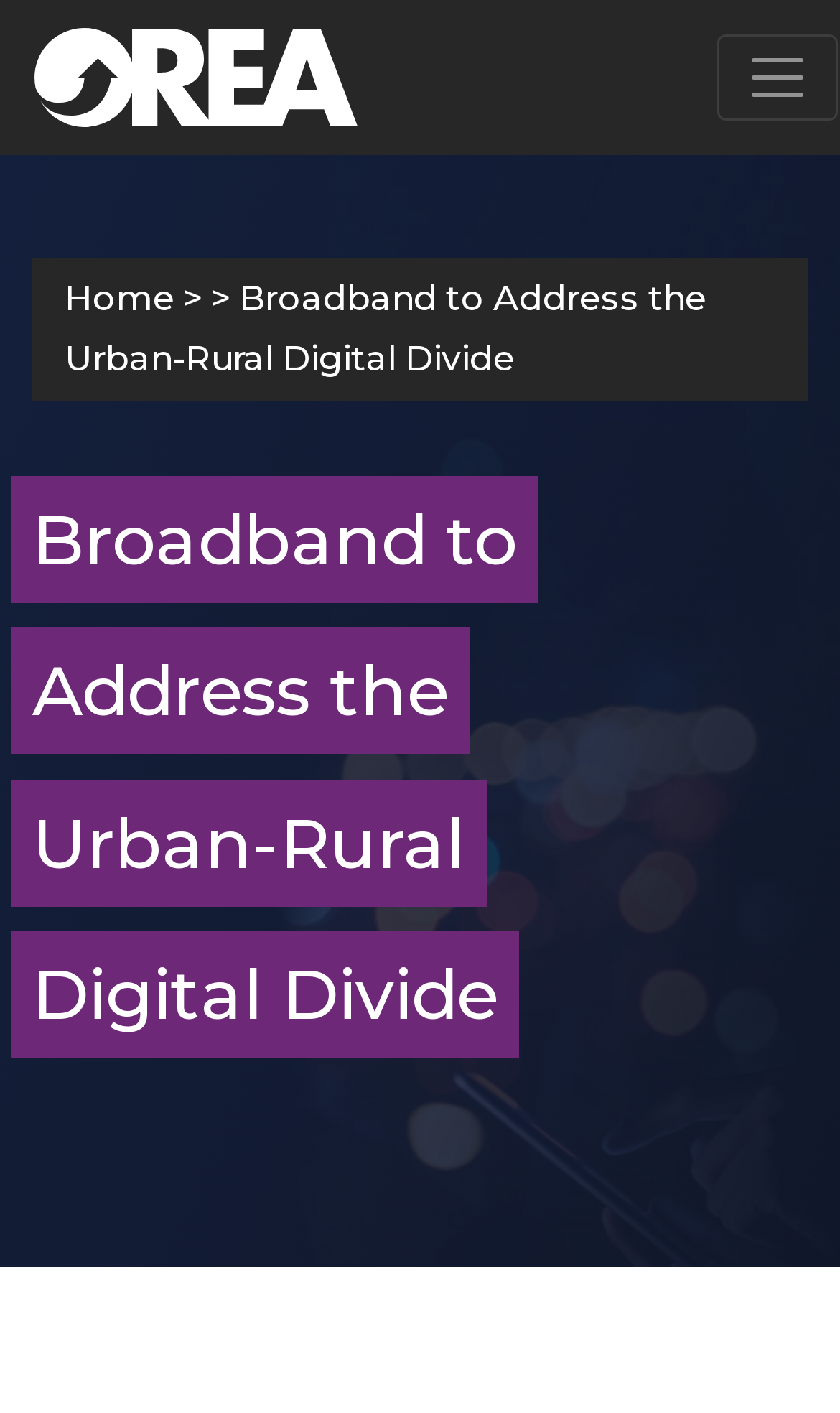How many main navigation links are there?
Using the information from the image, provide a comprehensive answer to the question.

There is only one main navigation link, which is 'Home', located on the top-left corner of the webpage, below the organization's logo and name.